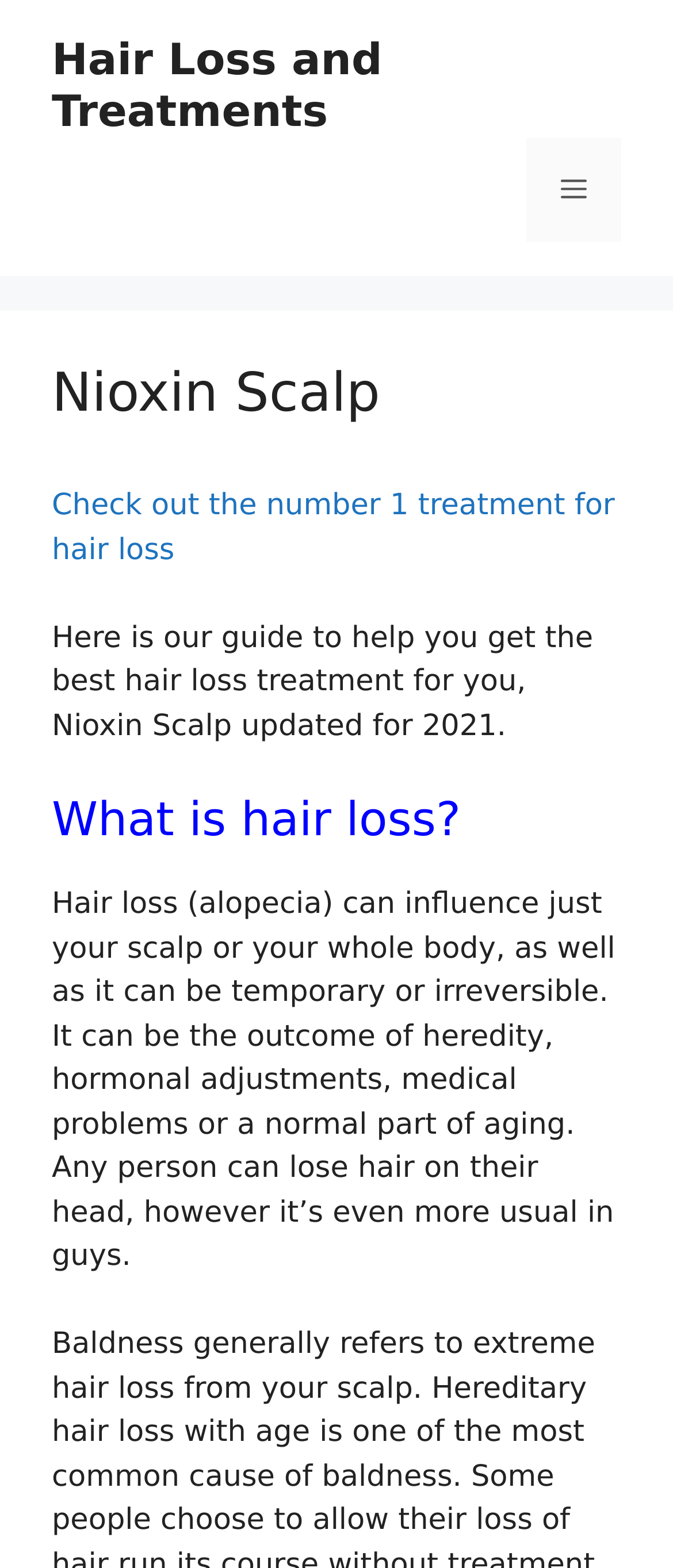Use a single word or phrase to answer the following:
What can cause hair loss?

Heredity, hormonal adjustments, medical problems